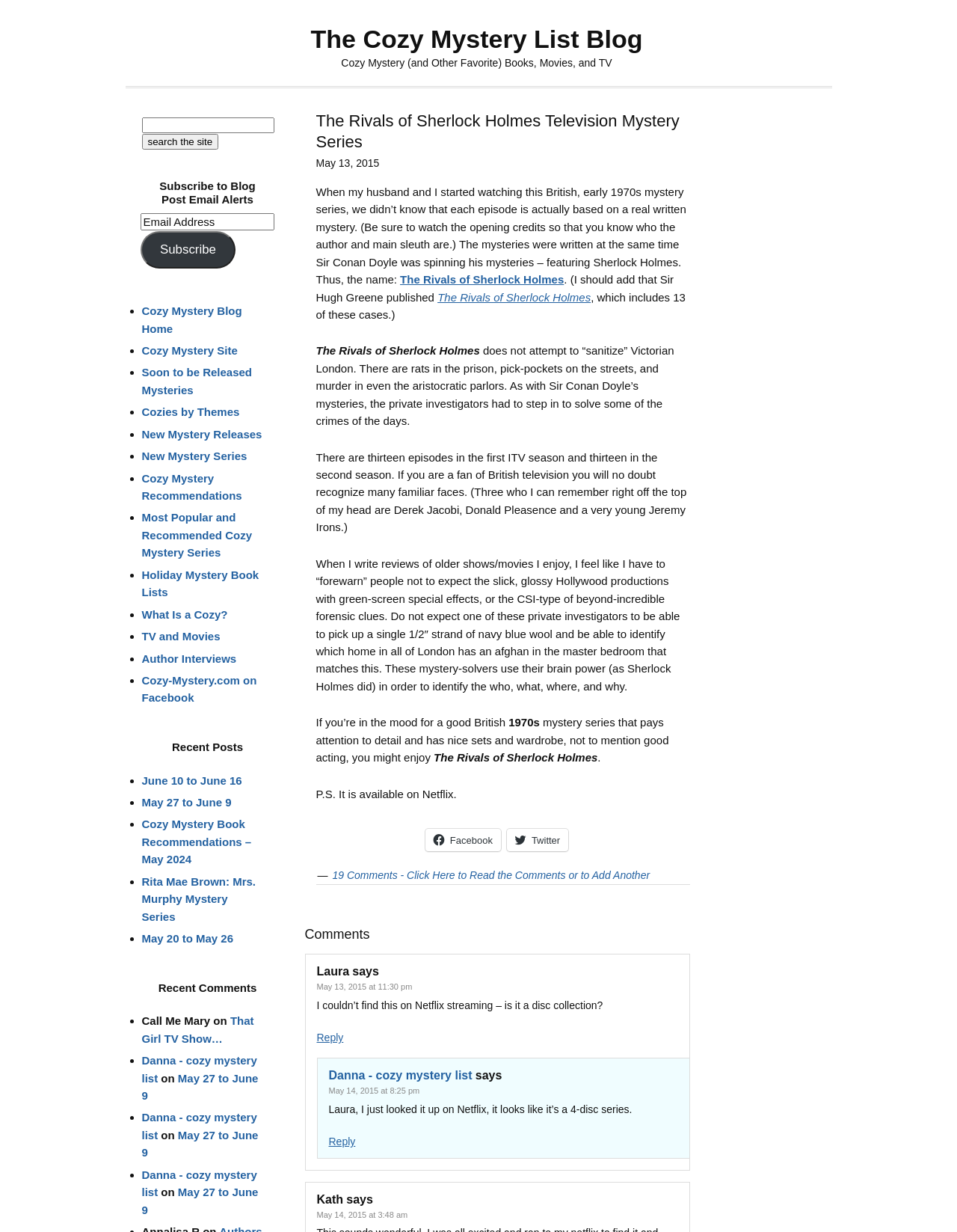Based on the image, please elaborate on the answer to the following question:
How many episodes are in the first ITV season?

The answer can be found in the article content where it states 'There are thirteen episodes in the first ITV season and thirteen in the second season.'